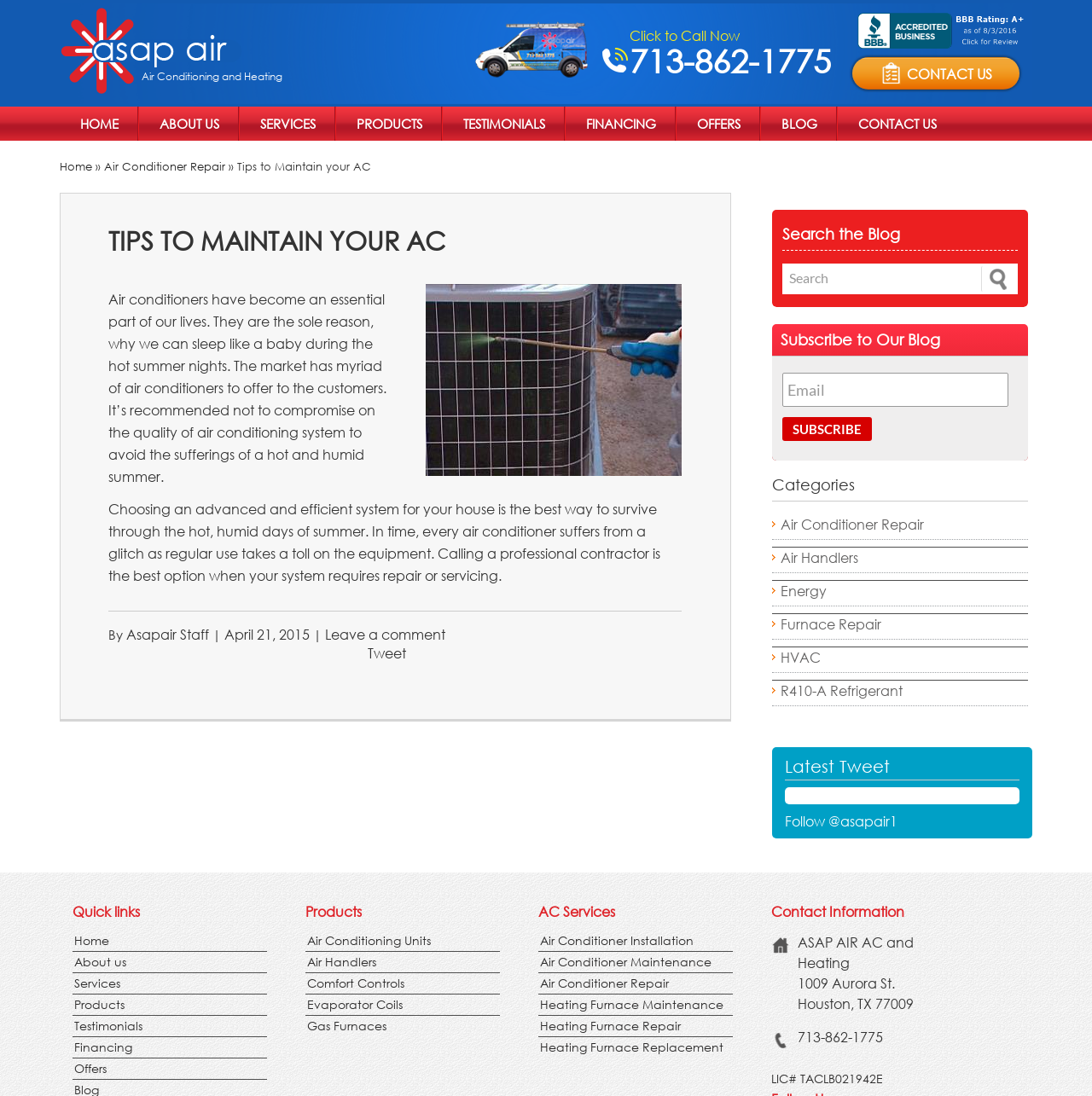Elaborate on the webpage's design and content in a detailed caption.

This webpage is about ASAP AIR A/C and Heating, a company that provides air conditioning and heating services. At the top of the page, there is a logo of the company, accompanied by a link to the homepage and a phone number to call for immediate assistance. Below the logo, there is a navigation menu with links to various sections of the website, including Home, About Us, Services, Products, Testimonials, Financing, Offers, Blog, and Contact Us.

The main content of the page is an article titled "Tips to Maintain your AC", which provides advice on how to choose the right air conditioner for your home and how to maintain it to avoid breakdowns during the hot summer months. The article is accompanied by an image of a Houston AC contractor.

On the right side of the page, there is a search bar to search the blog, a section to subscribe to the blog via email, and a list of categories including Air Conditioner Repair, Air Handlers, Energy, Furnace Repair, HVAC, and R410-A Refrigerant. There is also a section displaying the latest tweet from the company's Twitter account.

At the bottom of the page, there are quick links to various sections of the website, including Home, About Us, Services, Products, Testimonials, Financing, and Offers. There are also sections for Products, AC Services, and Contact Information, which include links to specific products and services offered by the company, as well as the company's address and contact details.